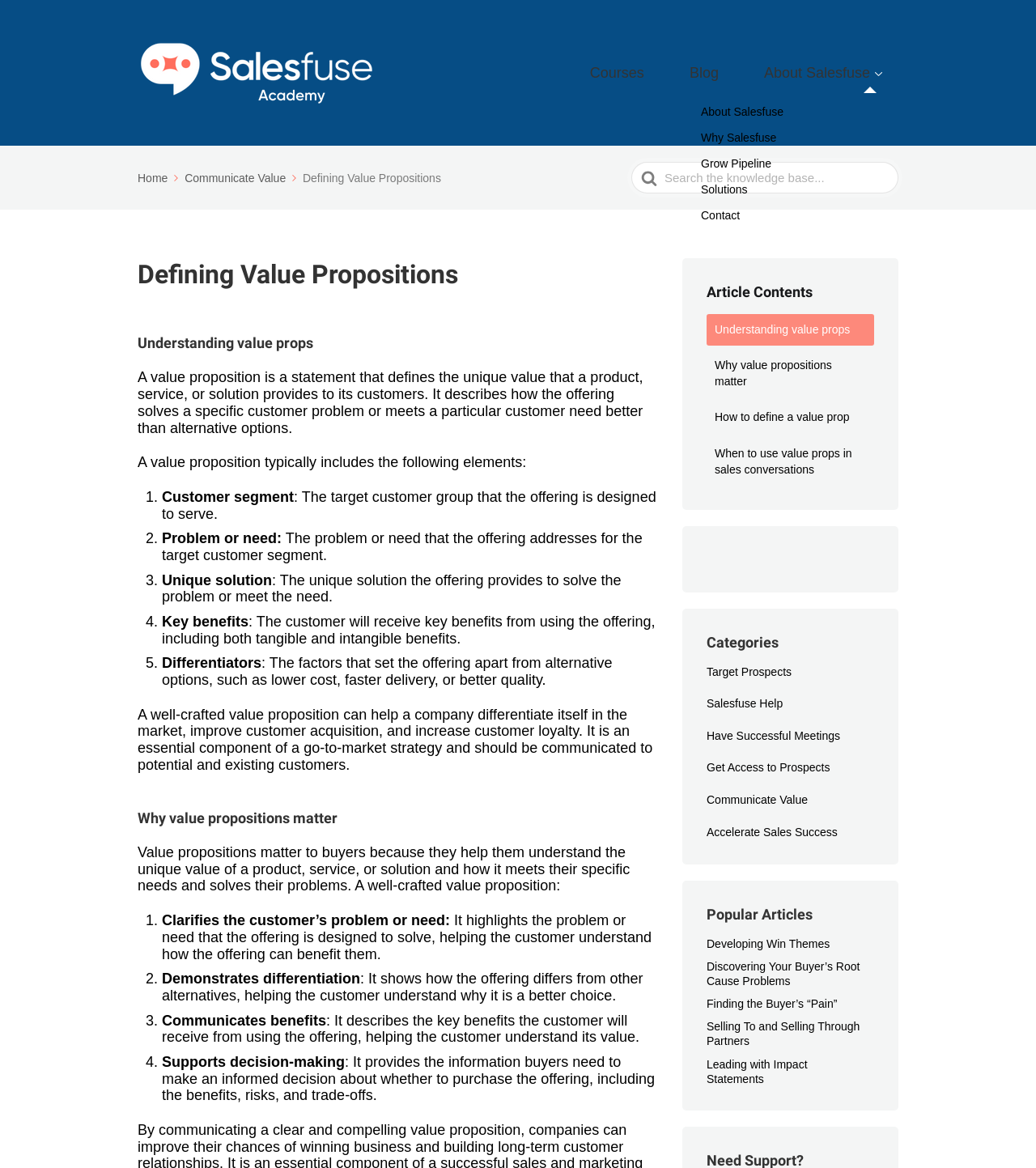Please give a short response to the question using one word or a phrase:
What is the purpose of a value proposition in a go-to-market strategy?

Differentiate and acquire customers